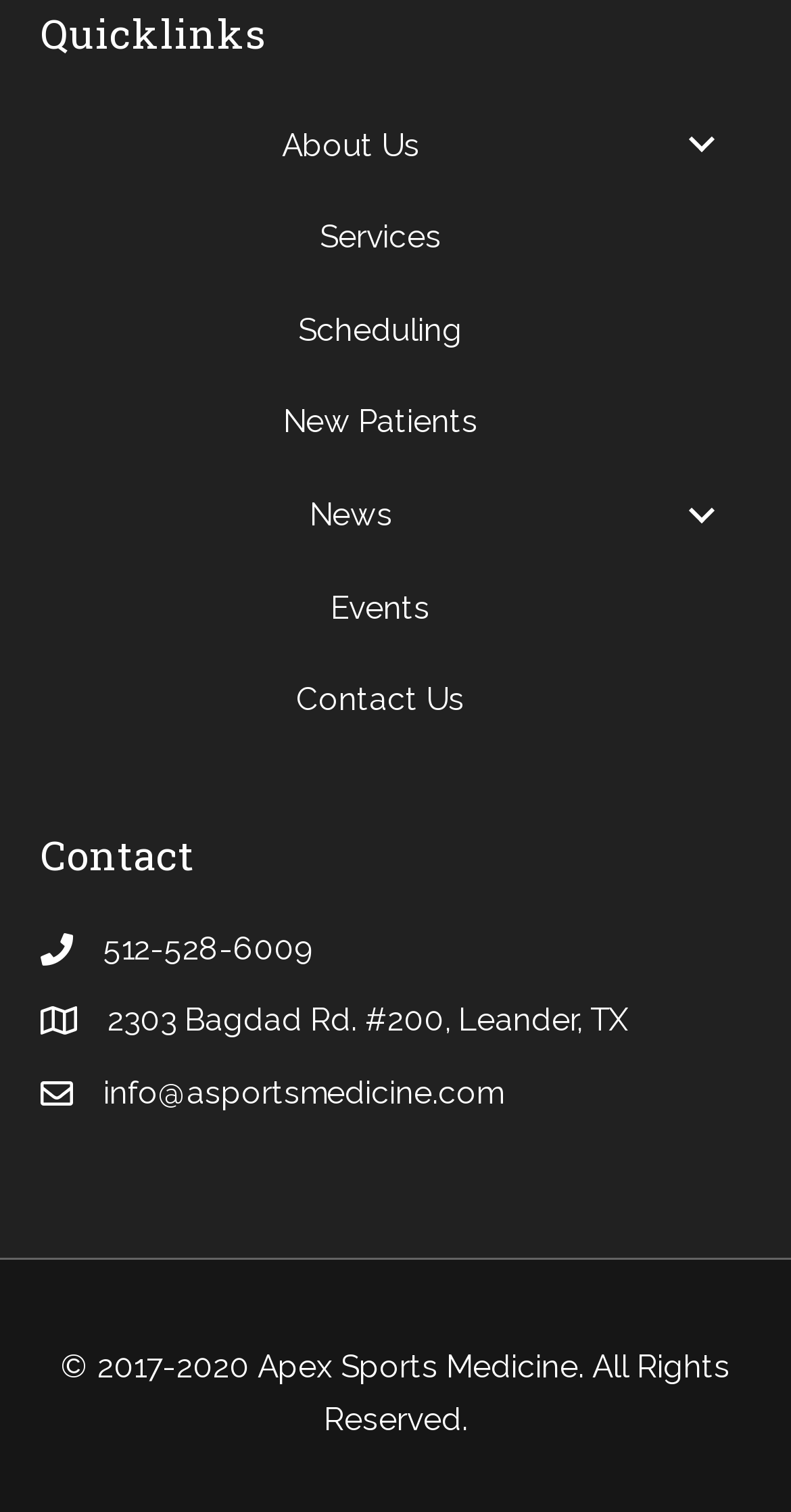Using the webpage screenshot, find the UI element described by parent_node: News aria-label="News: submenu". Provide the bounding box coordinates in the format (top-left x, top-left y, bottom-right x, bottom-right y), ensuring all values are floating point numbers between 0 and 1.

[0.849, 0.321, 0.923, 0.36]